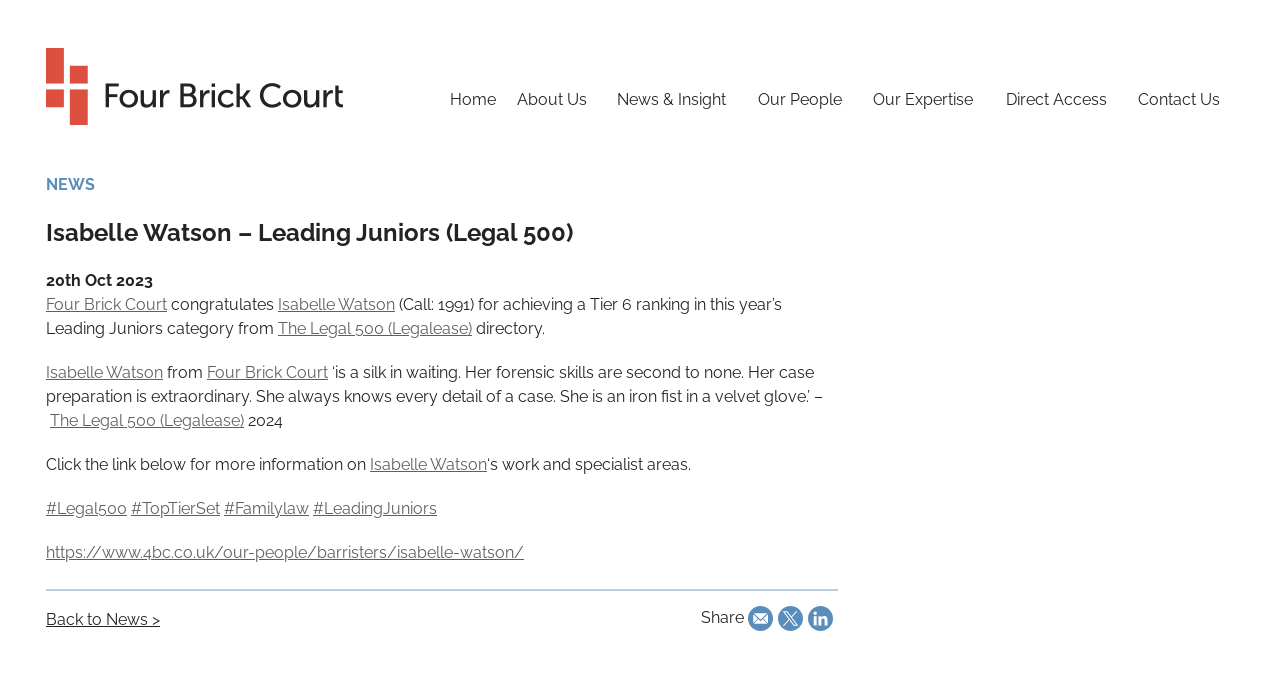What is the category where Isabelle Watson achieved a ranking?
Using the information from the image, answer the question thoroughly.

According to the webpage, Isabelle Watson achieved a Tier 6 ranking in this year’s Leading Juniors category, as mentioned in the text 'Leading Juniors category' and the link '#LeadingJuniors'.